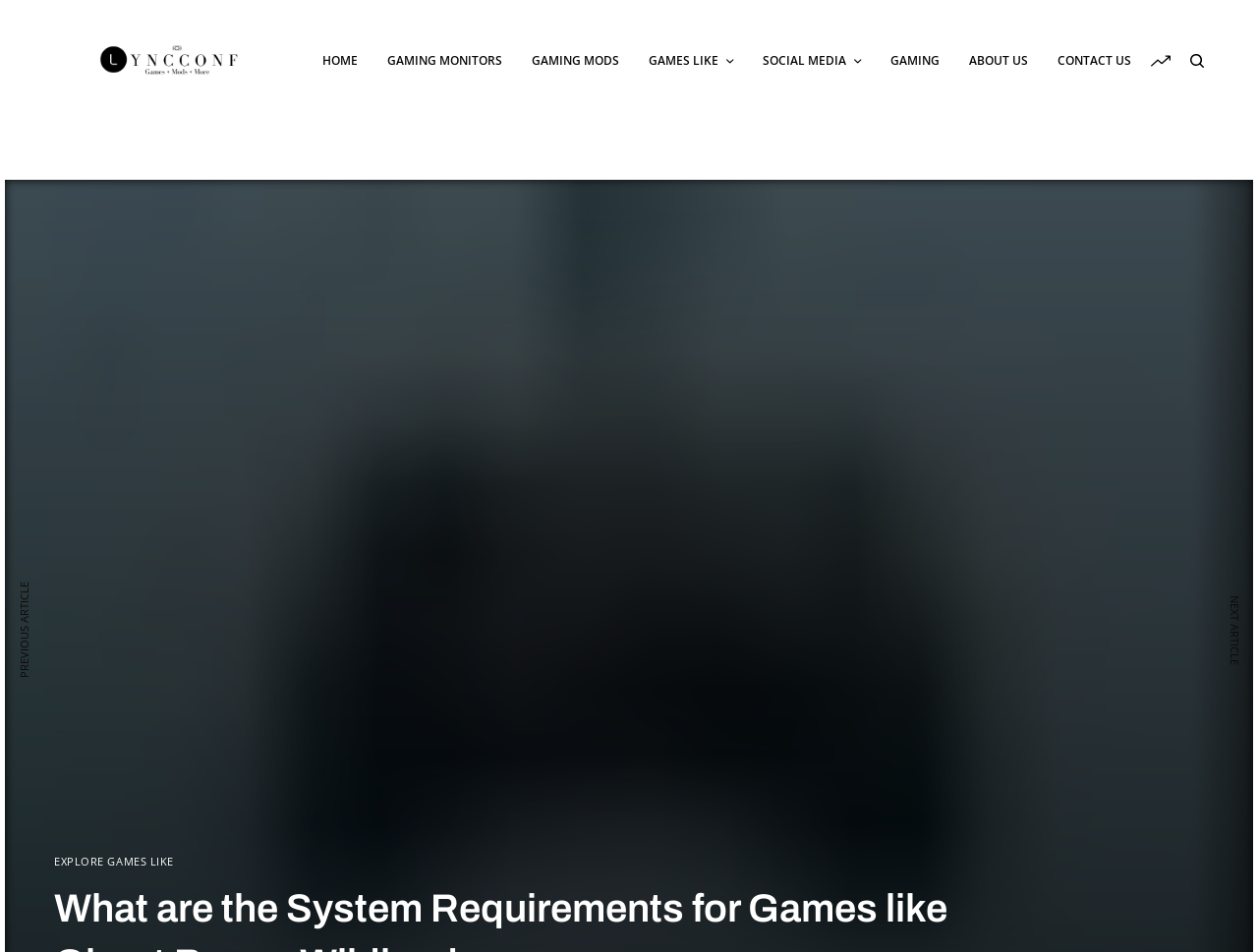Please specify the bounding box coordinates of the region to click in order to perform the following instruction: "view gaming monitors".

[0.308, 0.0, 0.399, 0.127]